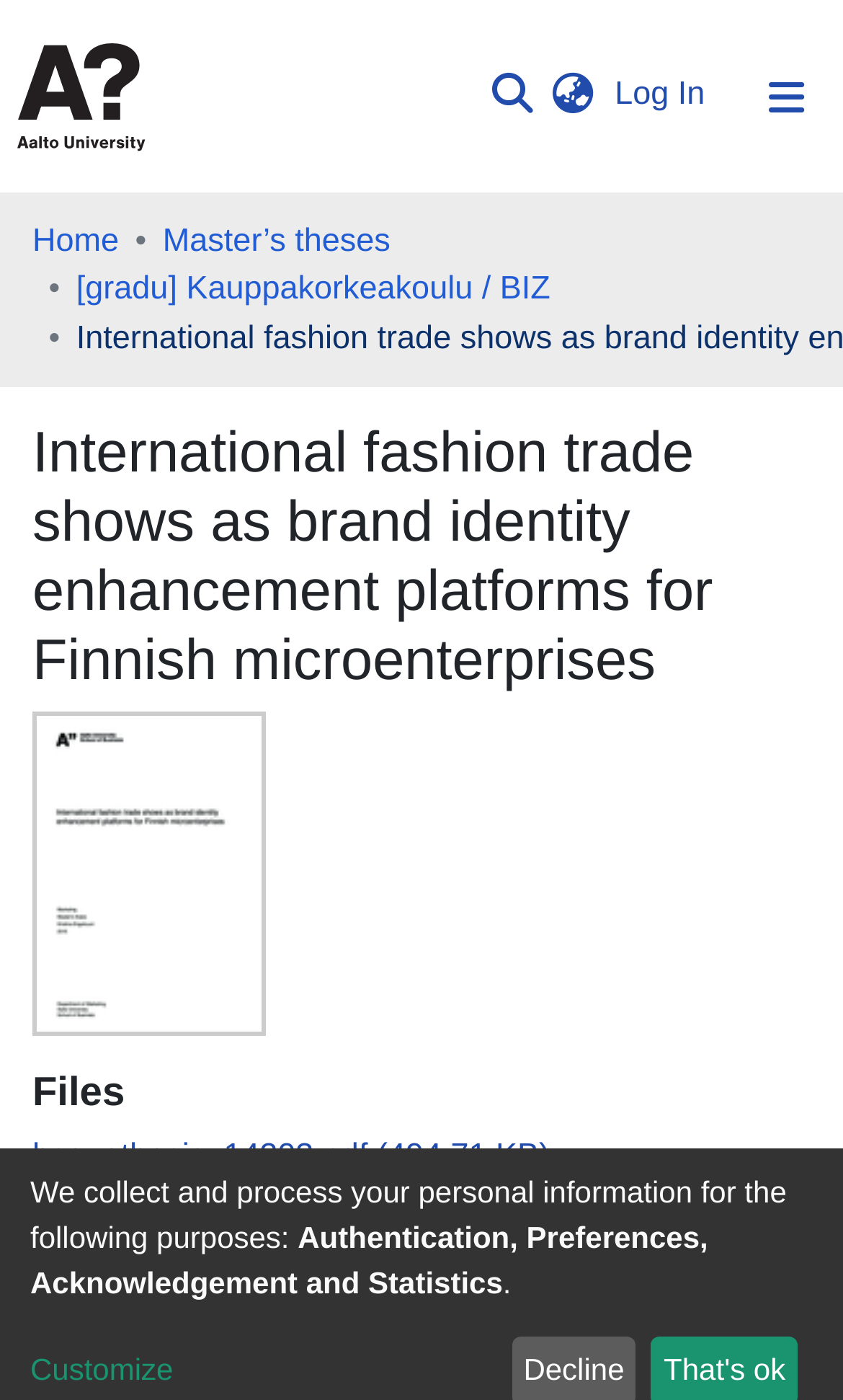Given the webpage screenshot, identify the bounding box of the UI element that matches this description: "aria-label="Submit search"".

[0.575, 0.05, 0.64, 0.088]